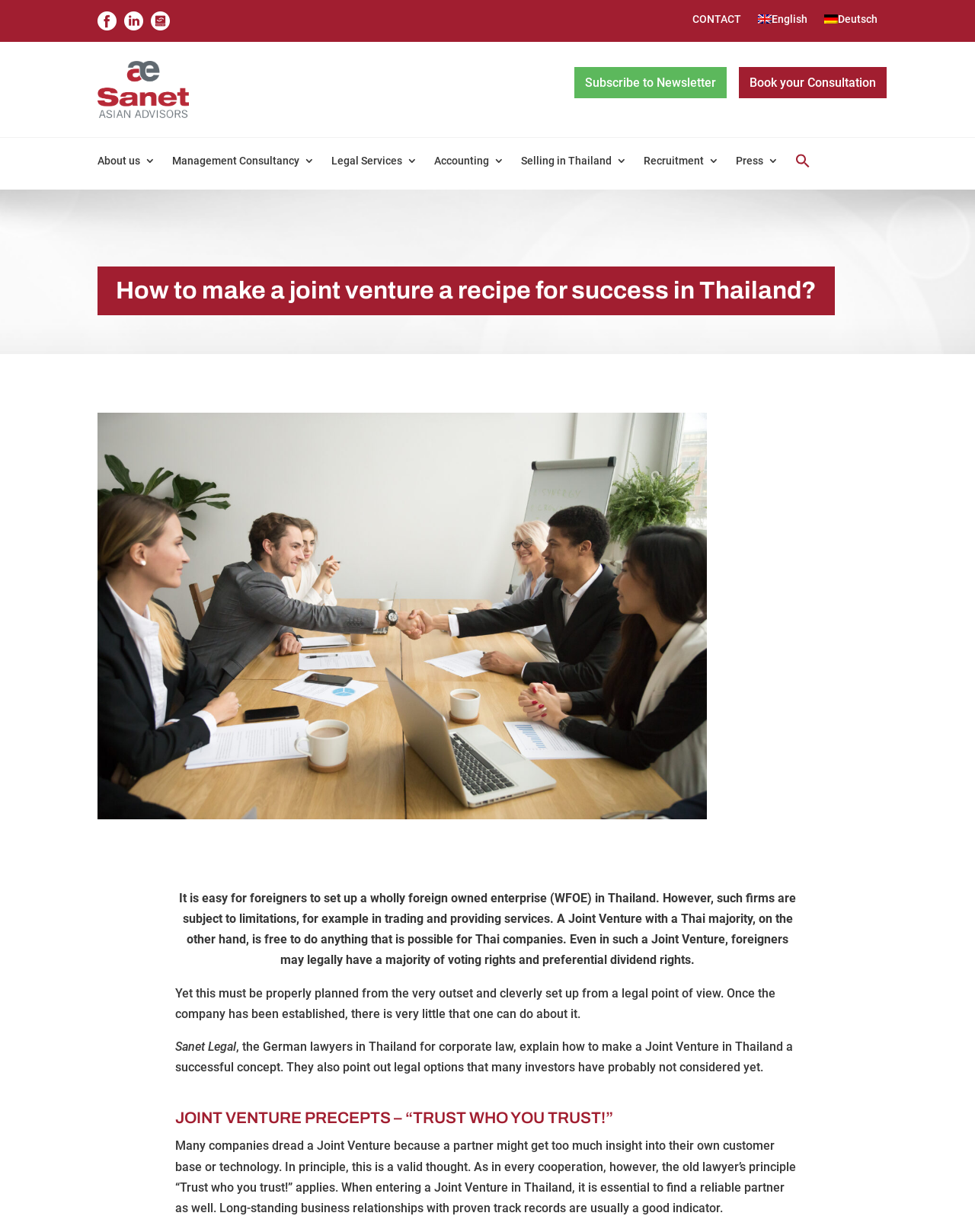Provide the bounding box coordinates for the UI element that is described by this text: "About us". The coordinates should be in the form of four float numbers between 0 and 1: [left, top, right, bottom].

[0.1, 0.126, 0.159, 0.145]